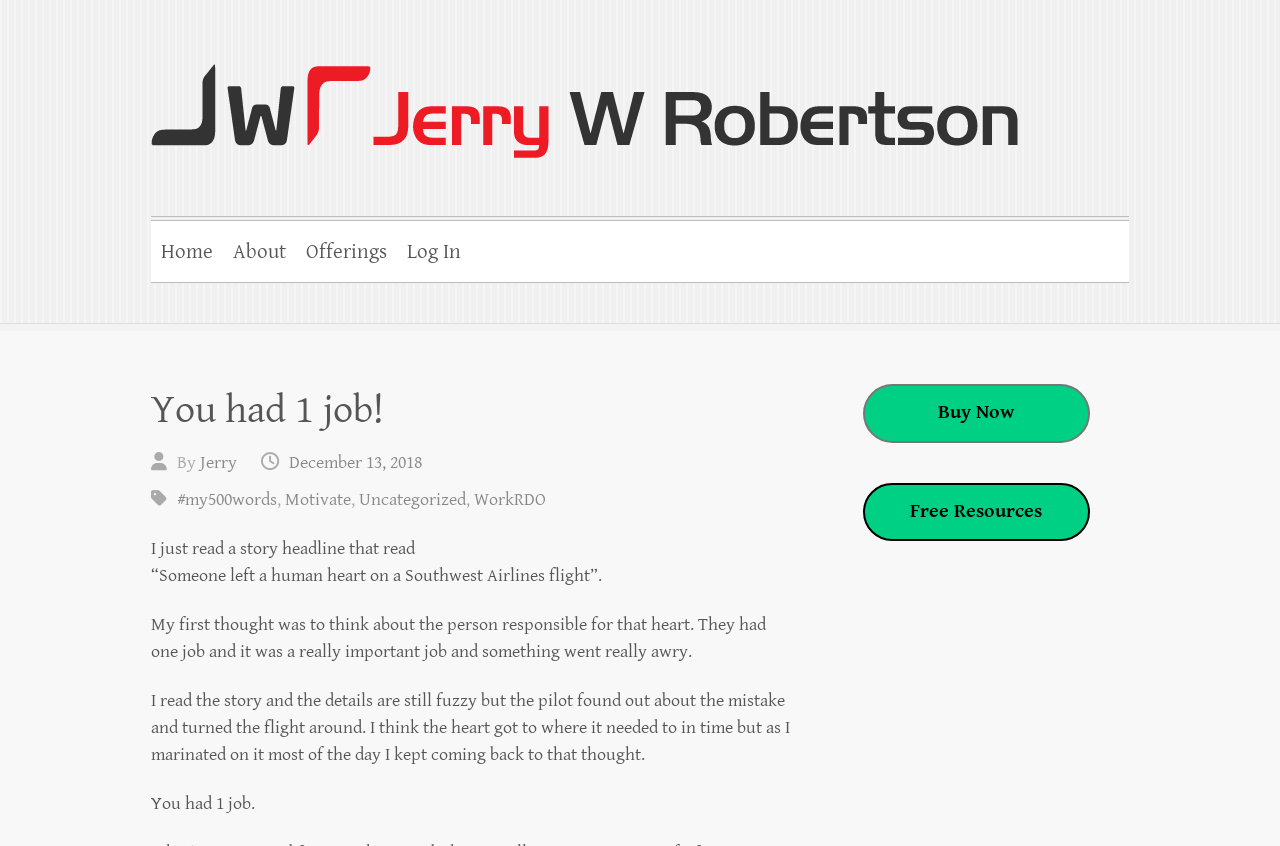Please identify the bounding box coordinates of the region to click in order to complete the task: "Click on the 'Home' link". The coordinates must be four float numbers between 0 and 1, specified as [left, top, right, bottom].

[0.118, 0.255, 0.174, 0.333]